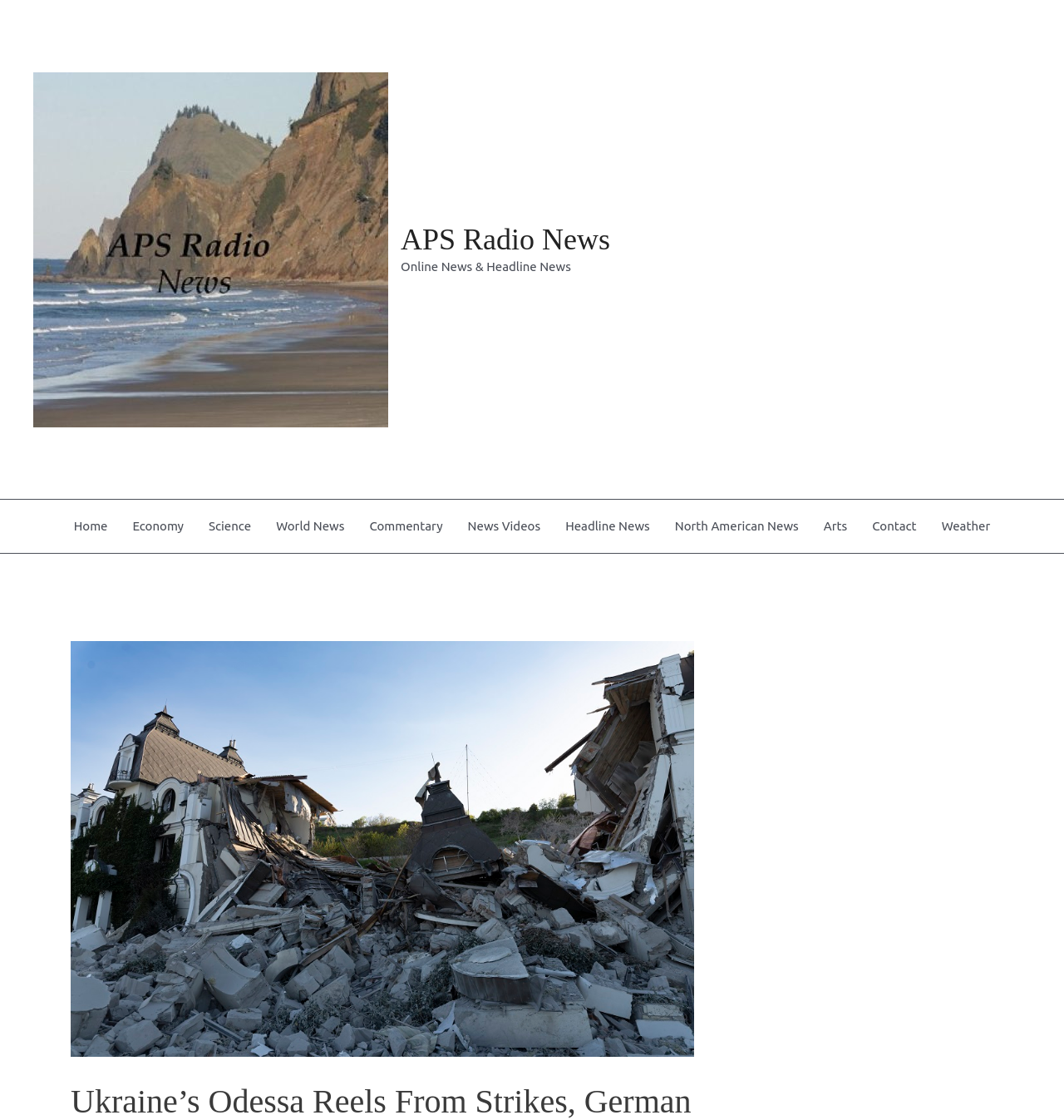Find the bounding box coordinates of the element you need to click on to perform this action: 'read about Ukraine's war in headline news & world news'. The coordinates should be represented by four float values between 0 and 1, in the format [left, top, right, bottom].

[0.066, 0.572, 0.652, 0.944]